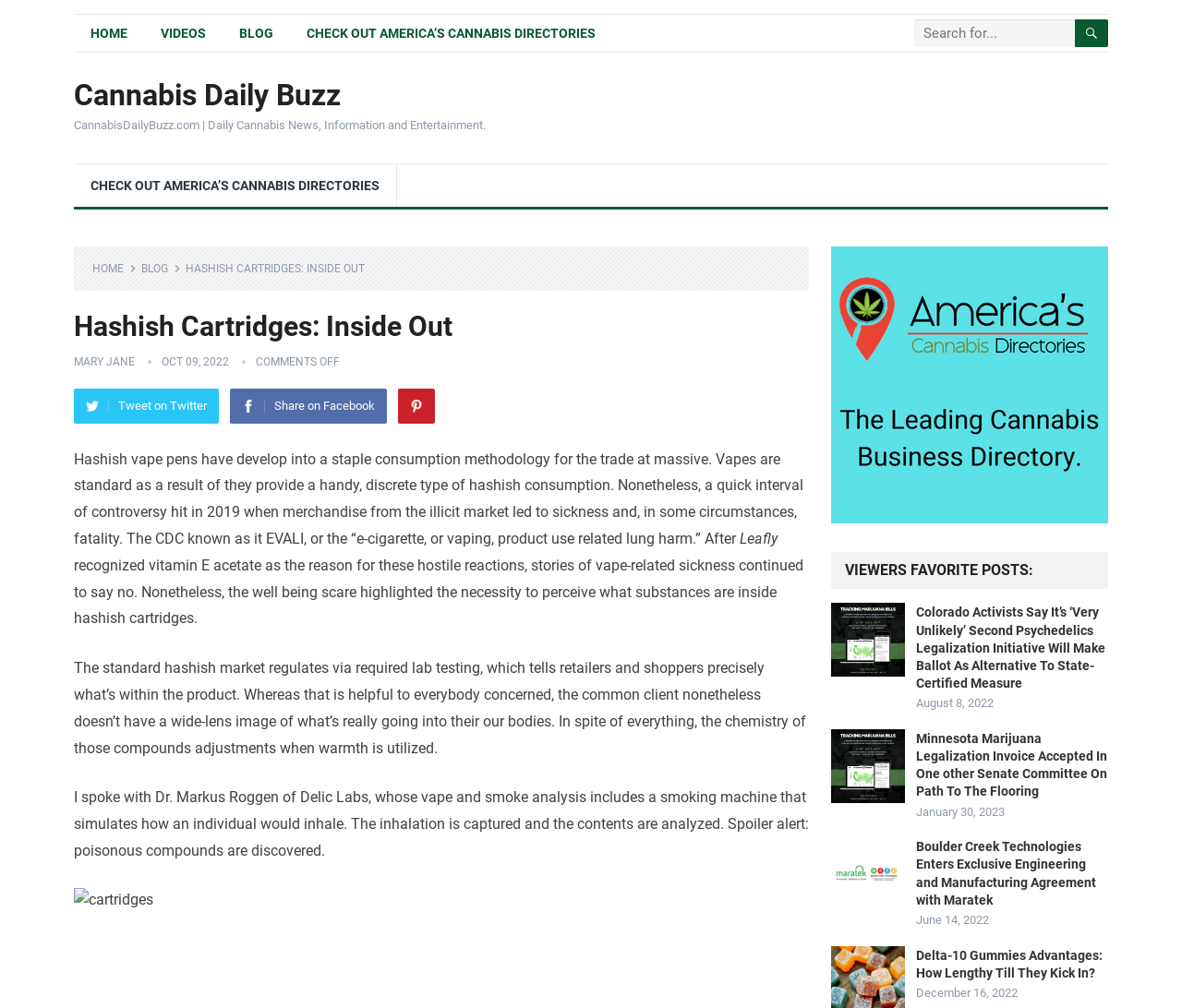Determine the bounding box coordinates of the region to click in order to accomplish the following instruction: "Click on HOME". Provide the coordinates as four float numbers between 0 and 1, specifically [left, top, right, bottom].

[0.062, 0.016, 0.122, 0.05]